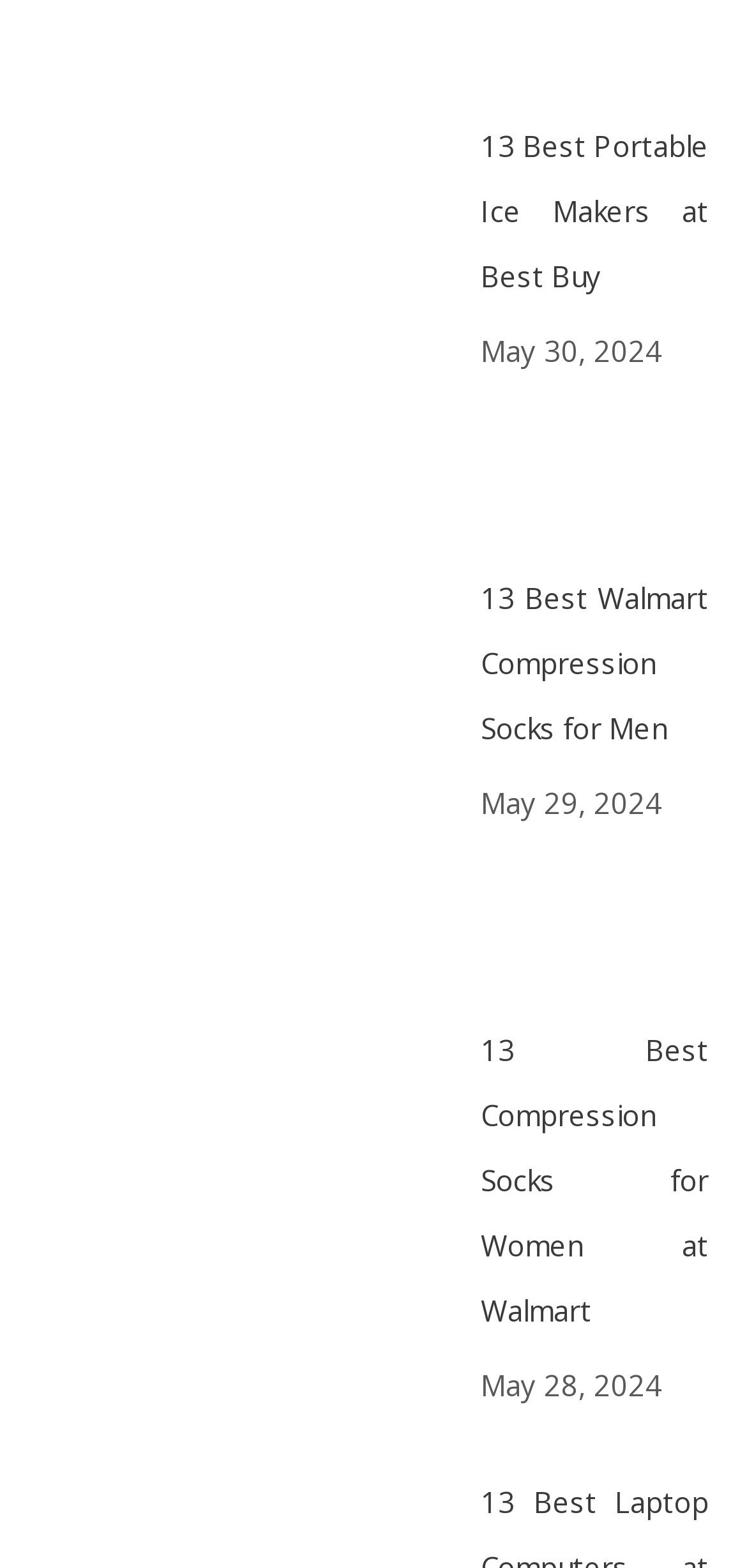Locate the UI element that matches the description aria-label="Post image" in the webpage screenshot. Return the bounding box coordinates in the format (top-left x, top-left y, bottom-right x, bottom-right y), with values ranging from 0 to 1.

[0.051, 0.649, 0.605, 0.913]